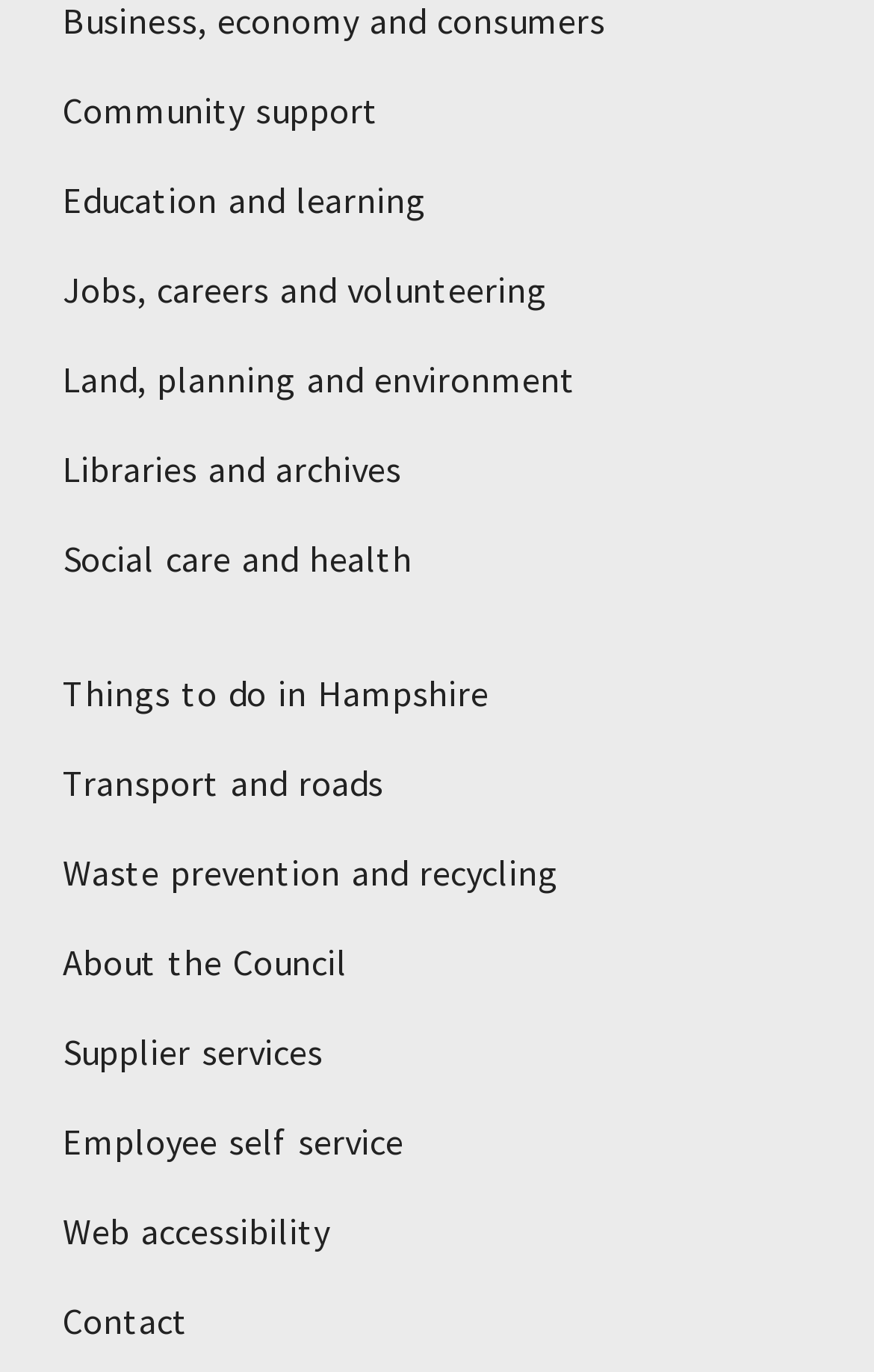Extract the bounding box coordinates for the described element: "Things to do in Hampshire". The coordinates should be represented as four float numbers between 0 and 1: [left, top, right, bottom].

[0.051, 0.472, 0.949, 0.537]